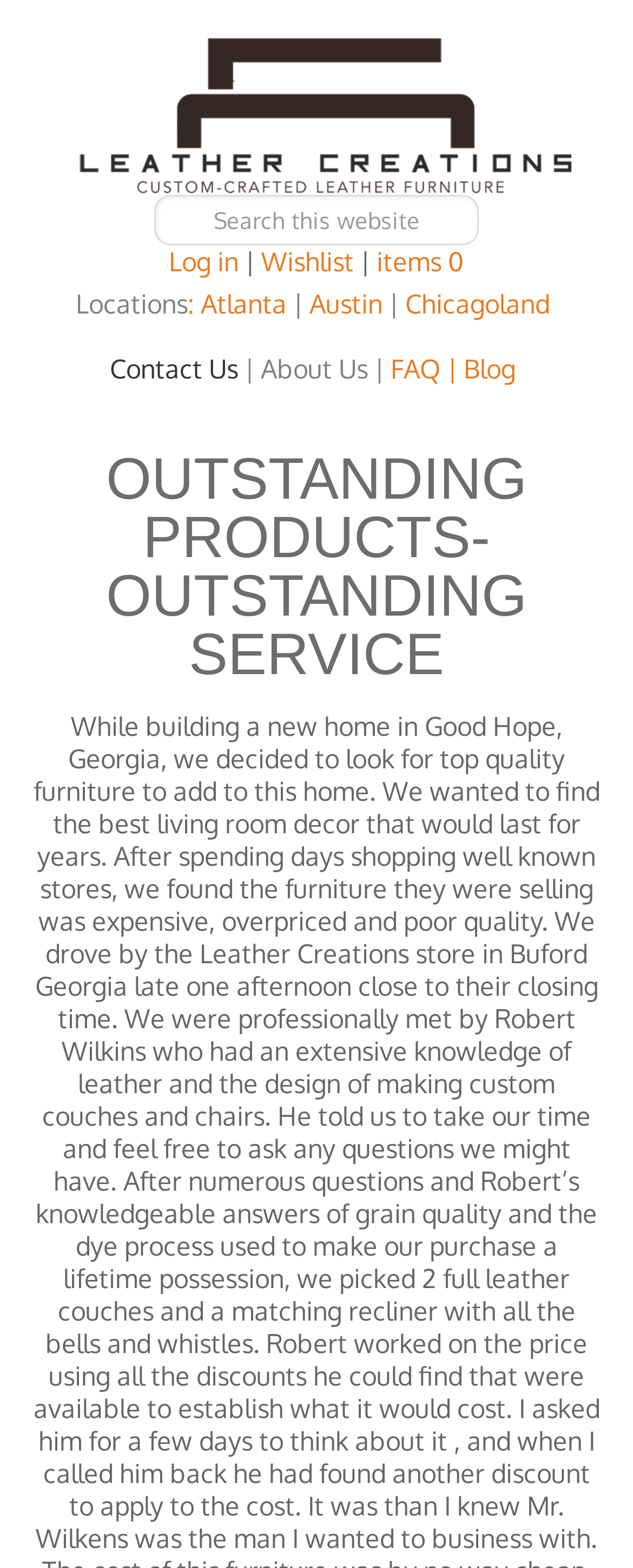Identify the bounding box coordinates of the region I need to click to complete this instruction: "View Atlanta location".

[0.317, 0.183, 0.453, 0.204]